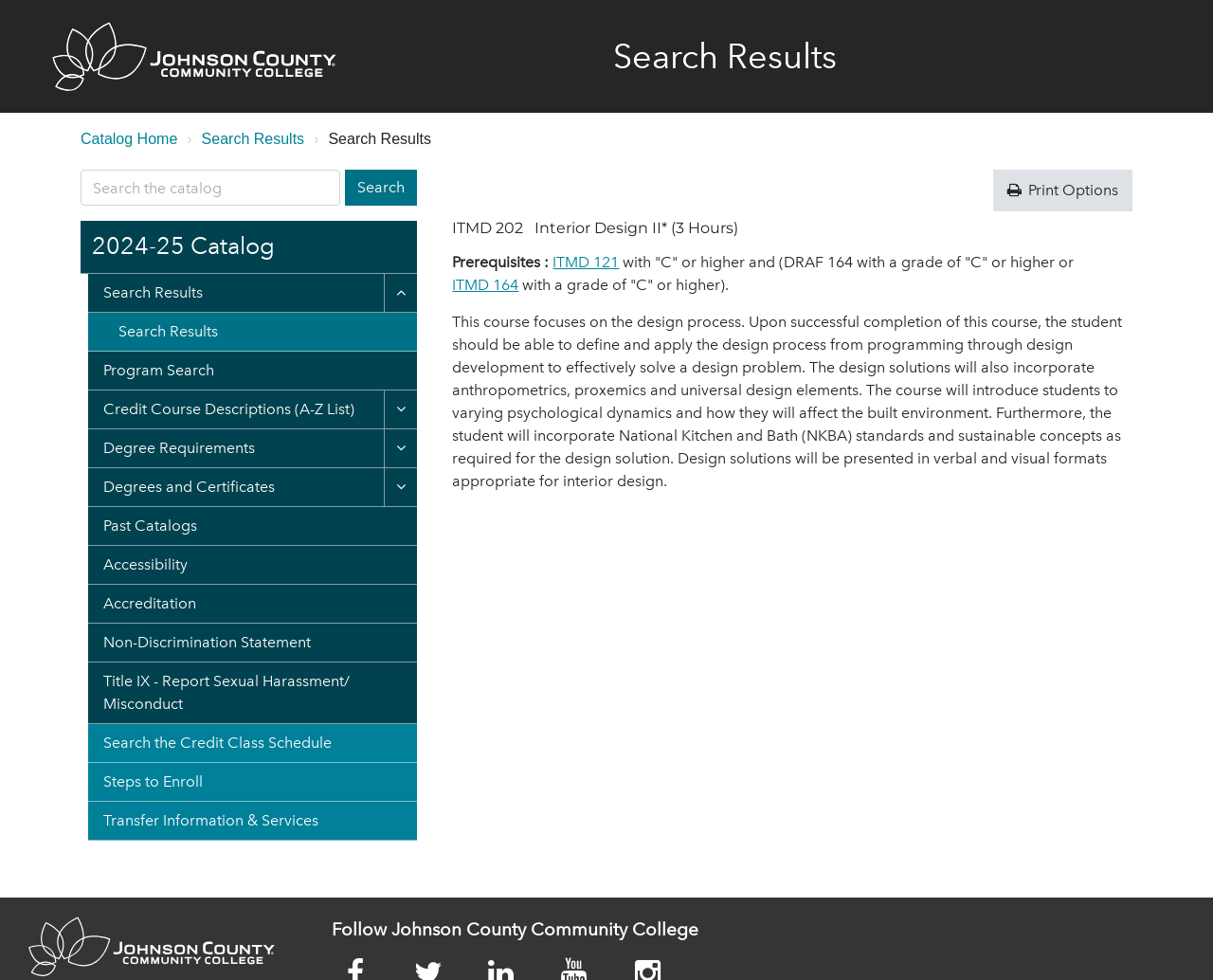Identify the bounding box coordinates of the section to be clicked to complete the task described by the following instruction: "Print the page". The coordinates should be four float numbers between 0 and 1, formatted as [left, top, right, bottom].

[0.819, 0.173, 0.934, 0.216]